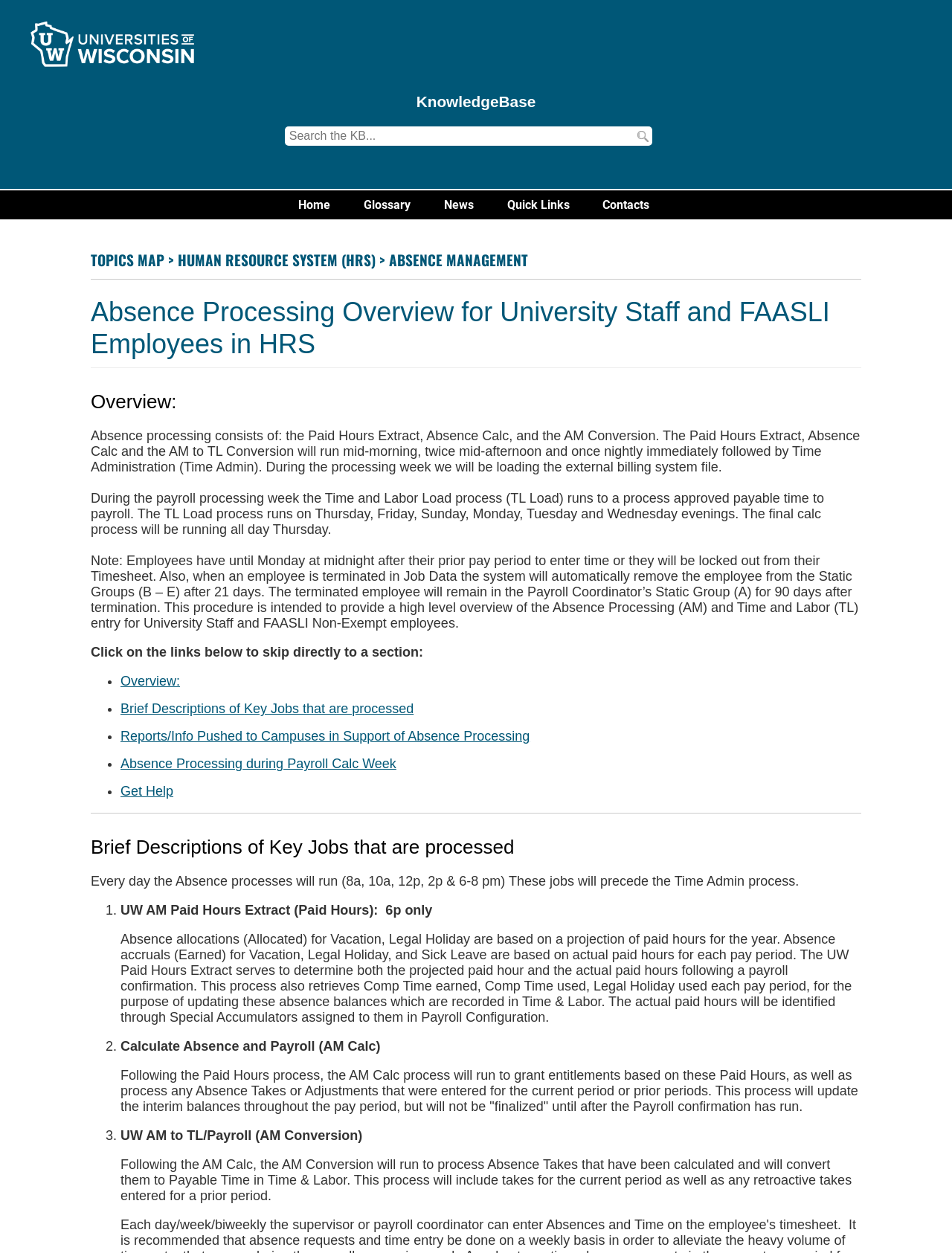Provide the bounding box coordinates of the area you need to click to execute the following instruction: "Get Help".

[0.127, 0.626, 0.182, 0.638]